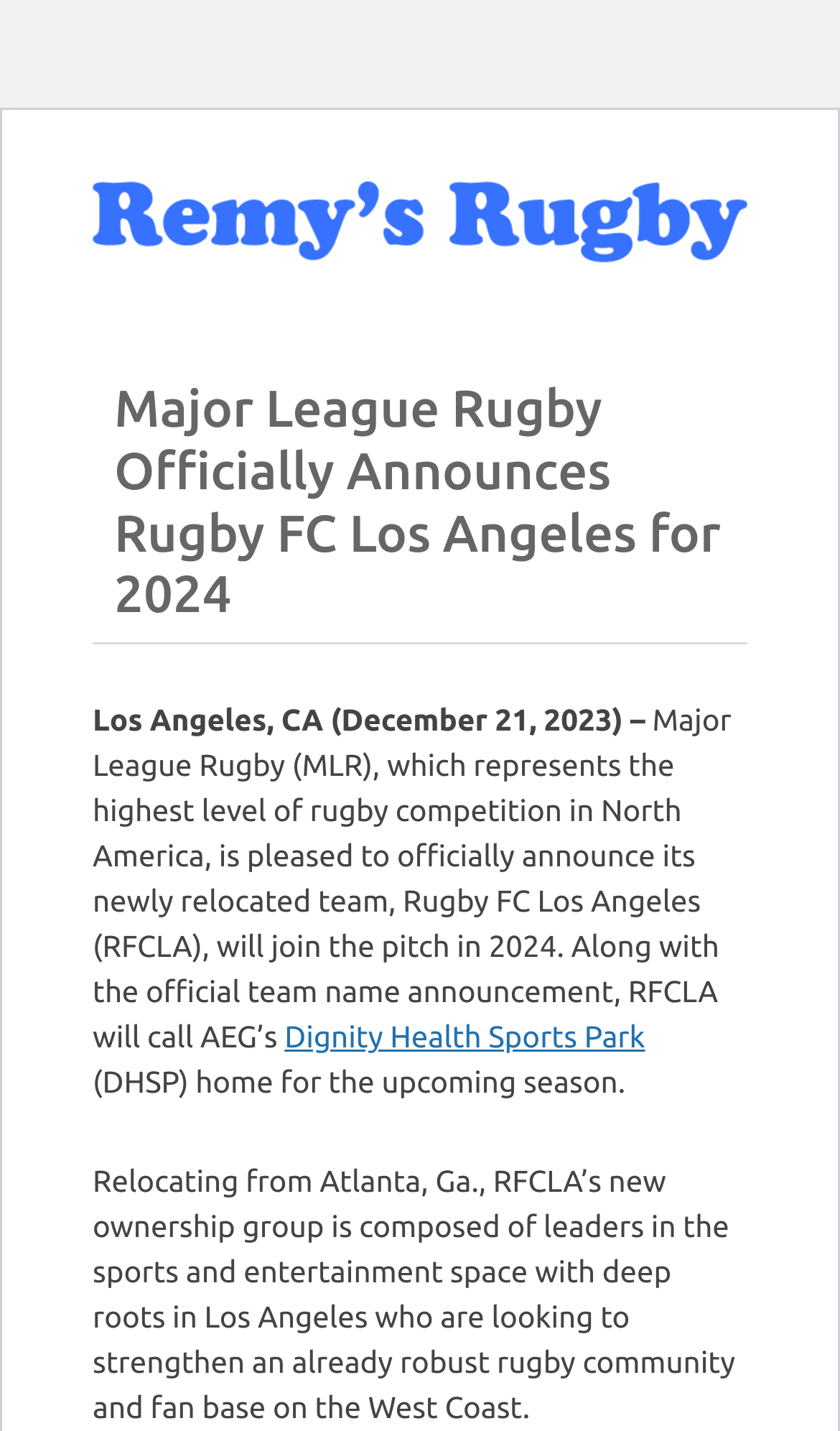Use a single word or phrase to answer the question: Where will Rugby FC Los Angeles play their home games?

Dignity Health Sports Park